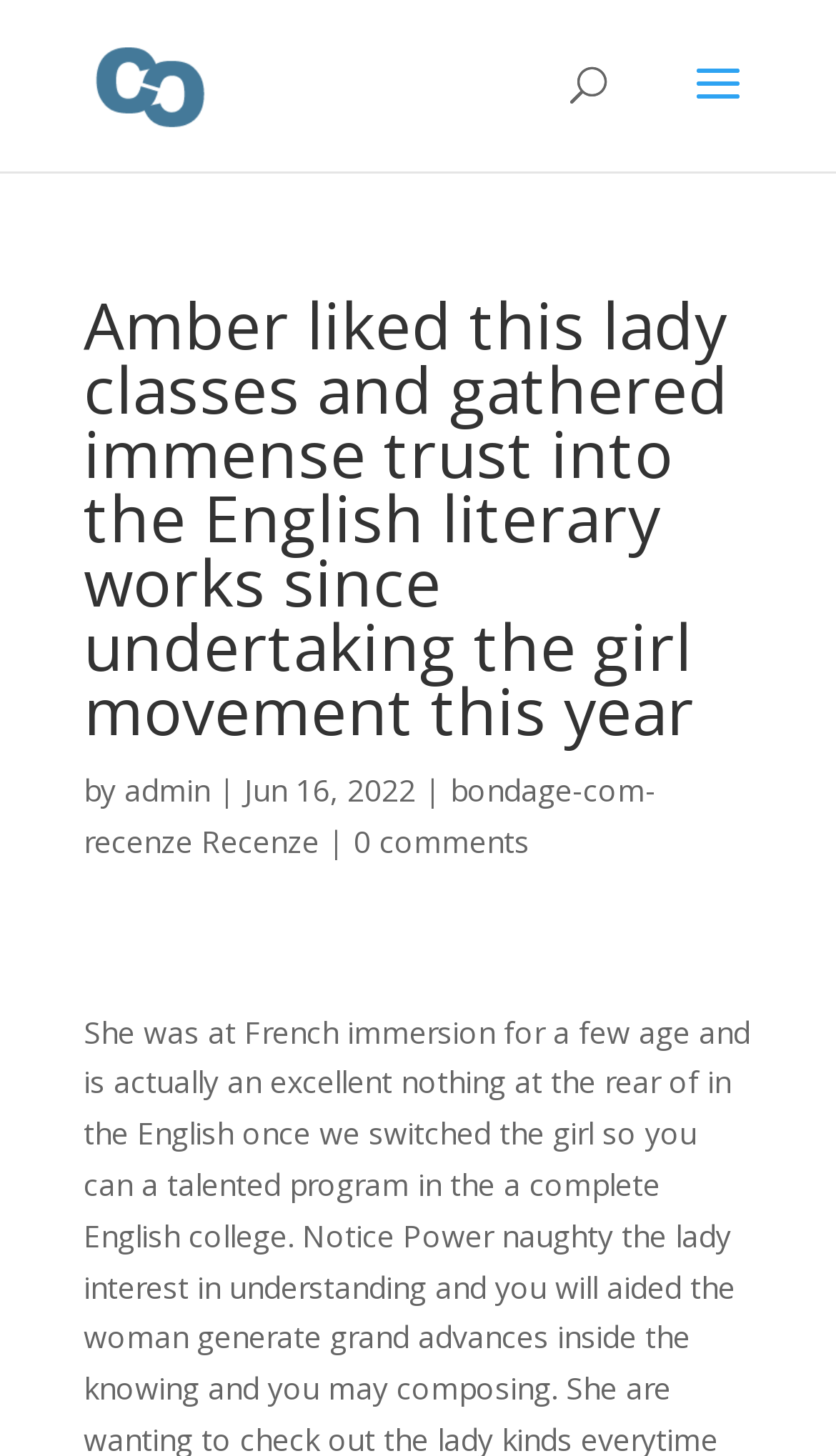Respond with a single word or short phrase to the following question: 
When was the article published?

Jun 16, 2022